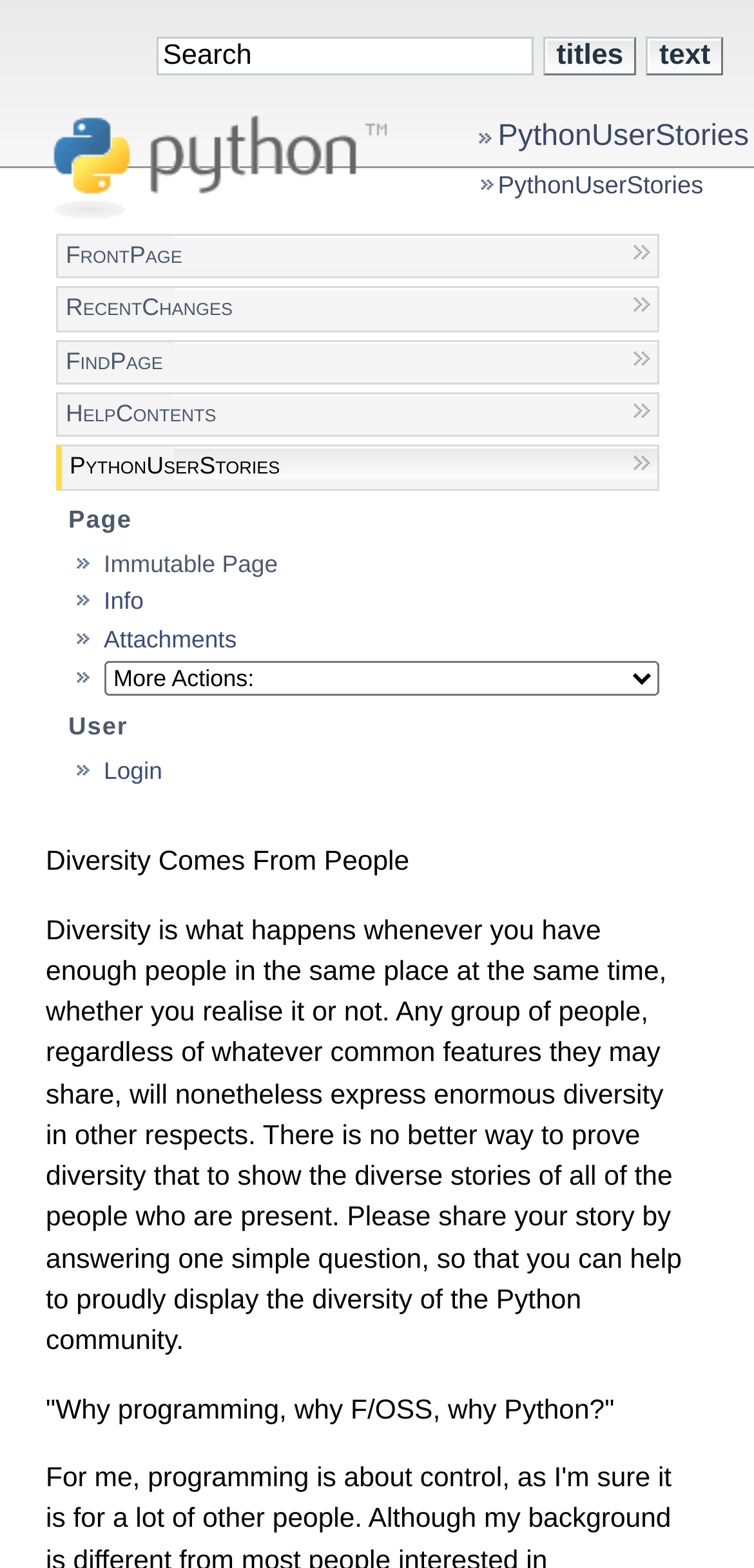Using the elements shown in the image, answer the question comprehensively: What is the theme of the user stories?

The webpage emphasizes the importance of diversity in the Python community, stating that 'Diversity is what happens whenever you have enough people in the same place at the same time, whether you realise it or not.' and encouraging users to share their stories to showcase this diversity.